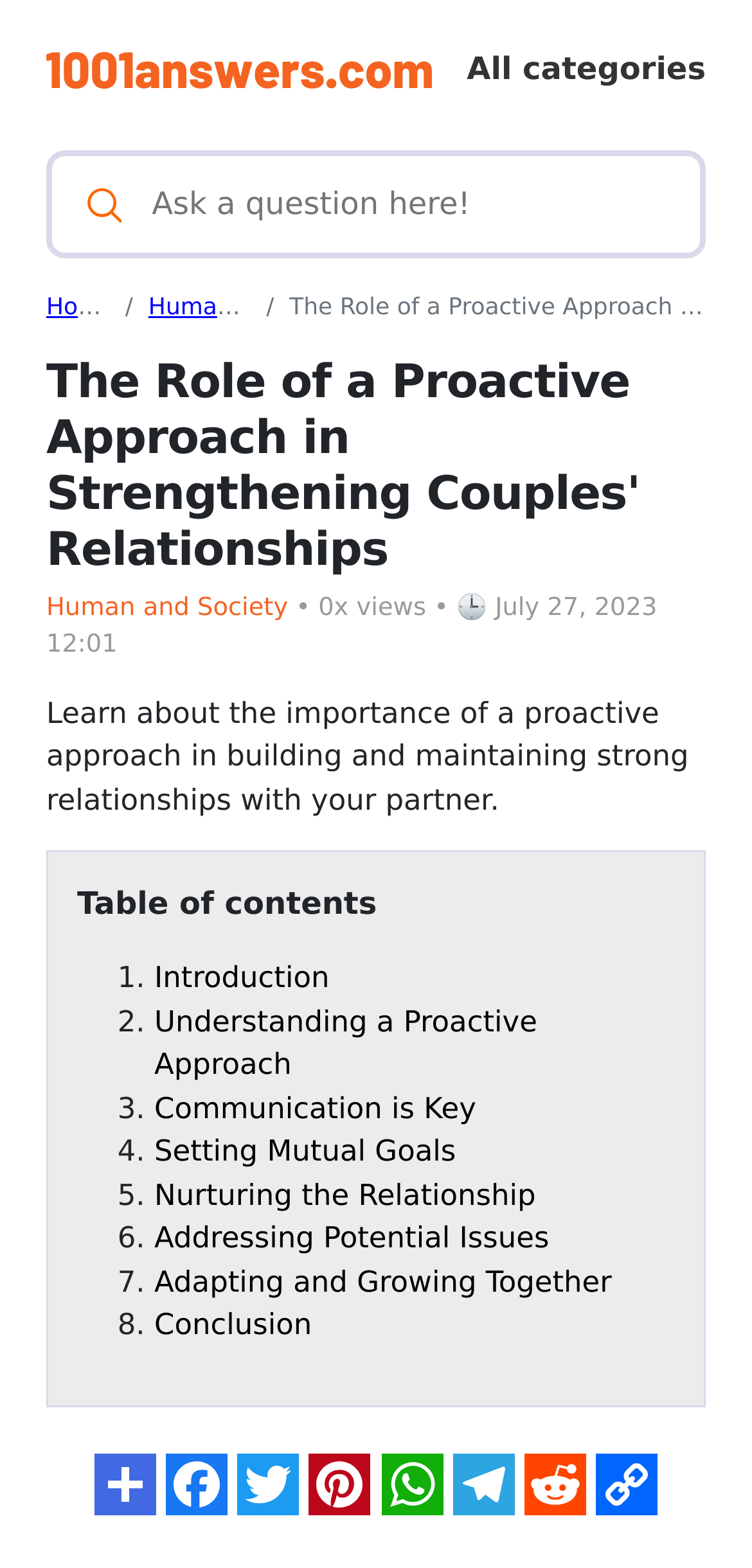Can you find the bounding box coordinates for the element that needs to be clicked to execute this instruction: "View All categories"? The coordinates should be given as four float numbers between 0 and 1, i.e., [left, top, right, bottom].

[0.621, 0.032, 0.938, 0.055]